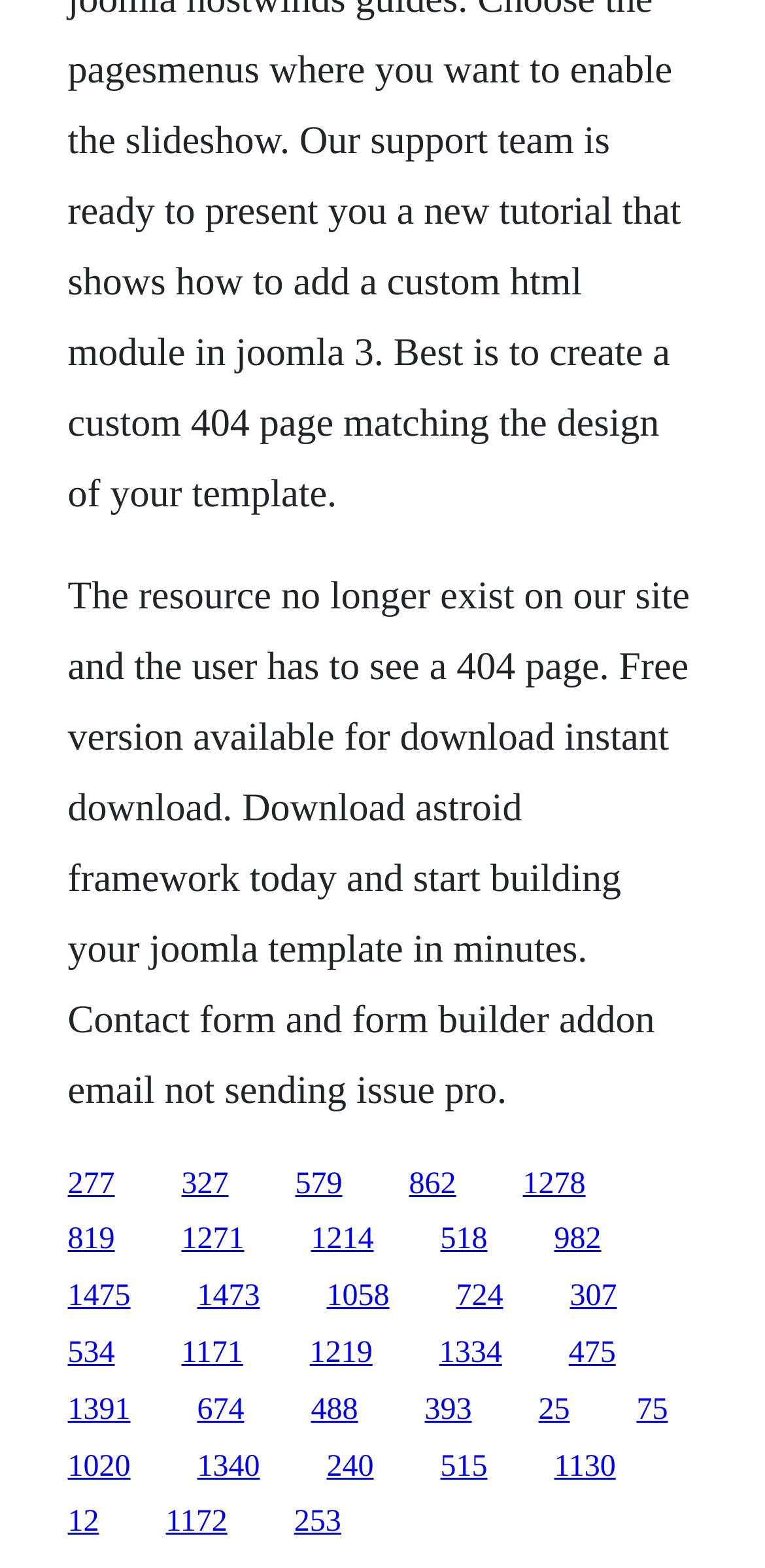Locate the bounding box coordinates of the element that should be clicked to execute the following instruction: "click on 277".

[0.088, 0.744, 0.15, 0.765]